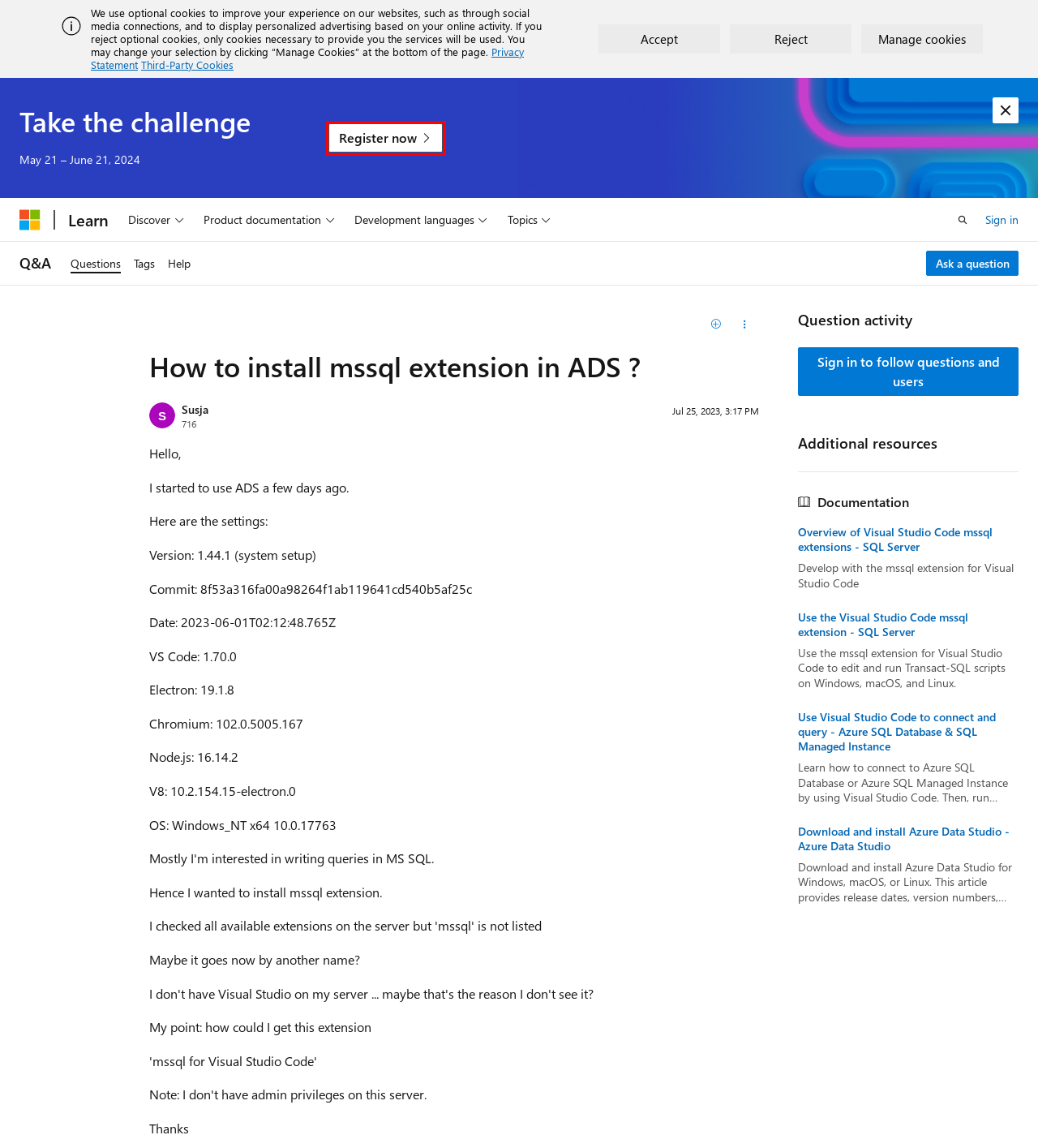Examine the screenshot of the webpage, which has a red bounding box around a UI element. Select the webpage description that best fits the new webpage after the element inside the red bounding box is clicked. Here are the choices:
A. How to get mssql extention in ADS - Microsoft Q&A
B. Your request has been blocked. This could be
                        due to several reasons.
C. Microsoft previous versions of technical documentation | Microsoft Learn
D. Registration | Microsoft Learn Challenge: Build Edition
E. Contribute to Microsoft Learn - Contributor guide | Microsoft Learn
F. Questions - Microsoft Q&A
G. Trademark and Brand Guidelines | Microsoft Legal
H. Terms of Use | Microsoft Learn

D